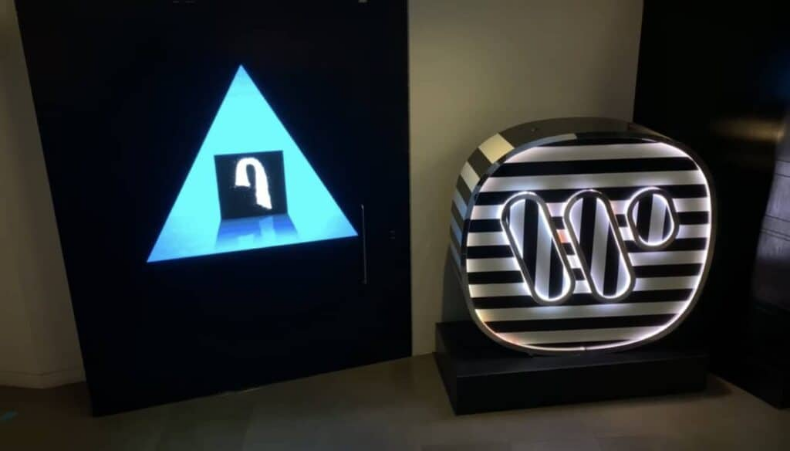What color is the LED screen illuminated in? Refer to the image and provide a one-word or short phrase answer.

Vibrant blue